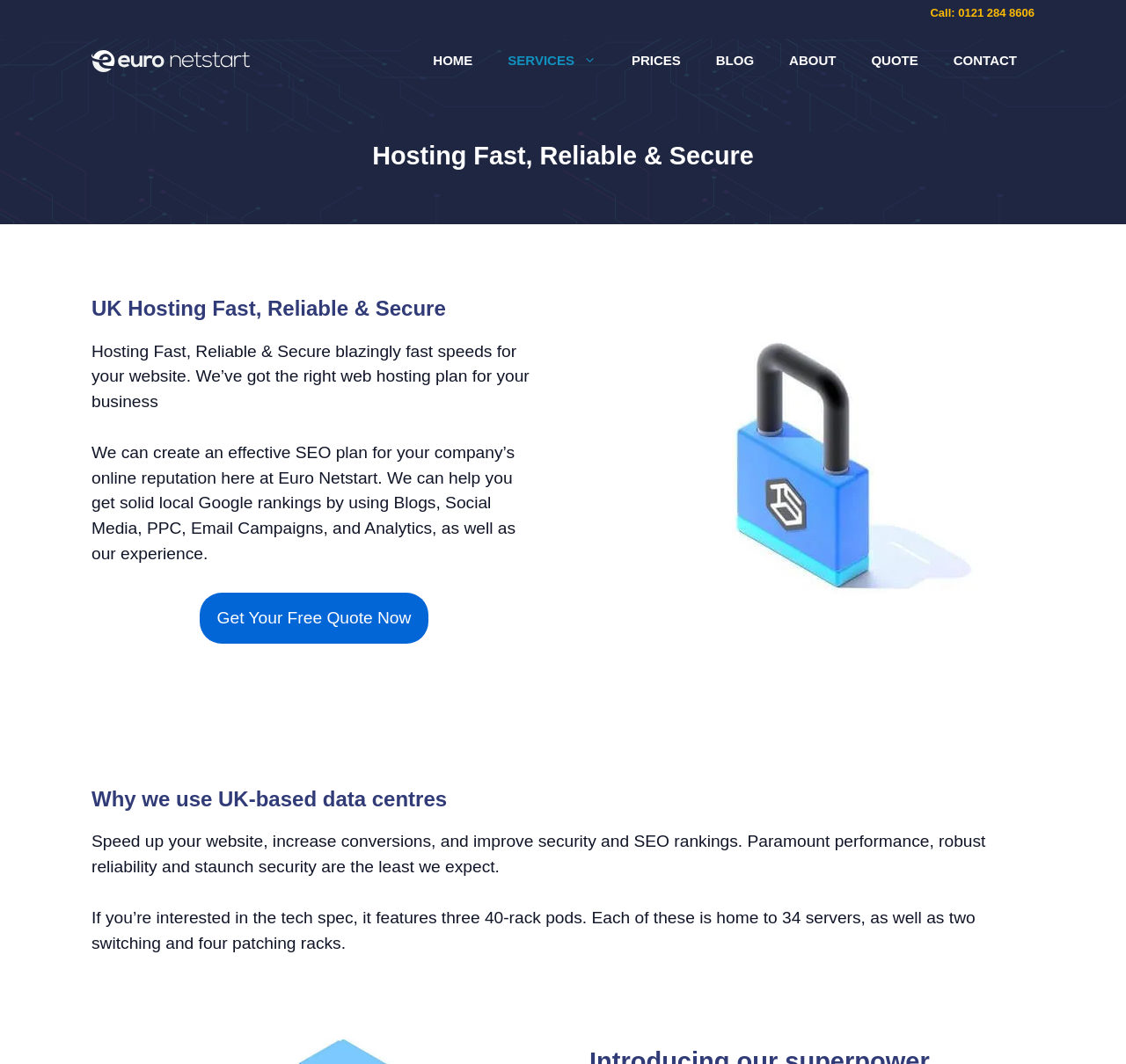Can you find the bounding box coordinates for the element that needs to be clicked to execute this instruction: "Get a free quote now"? The coordinates should be given as four float numbers between 0 and 1, i.e., [left, top, right, bottom].

[0.177, 0.557, 0.381, 0.605]